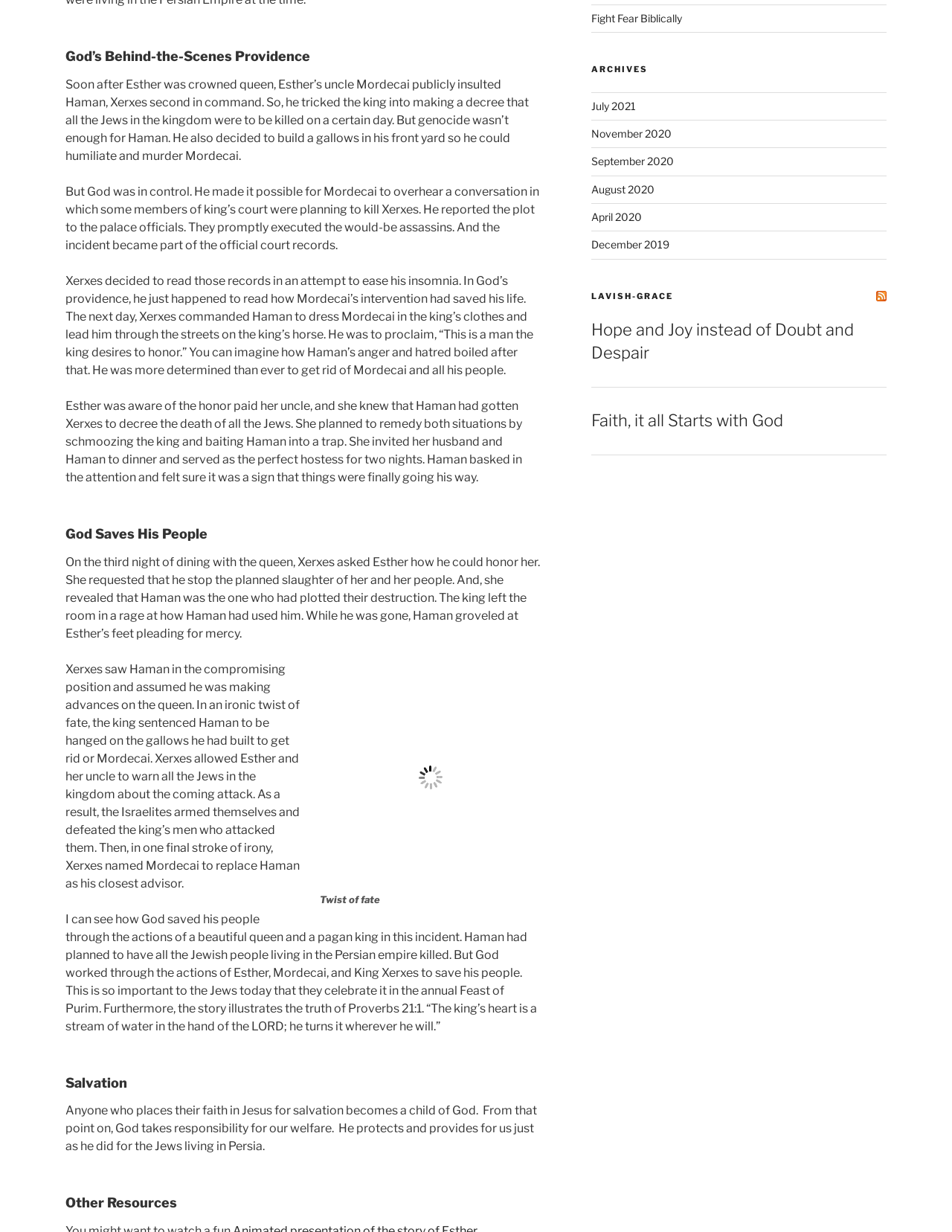Bounding box coordinates are specified in the format (top-left x, top-left y, bottom-right x, bottom-right y). All values are floating point numbers bounded between 0 and 1. Please provide the bounding box coordinate of the region this sentence describes: September 2020

[0.621, 0.126, 0.707, 0.136]